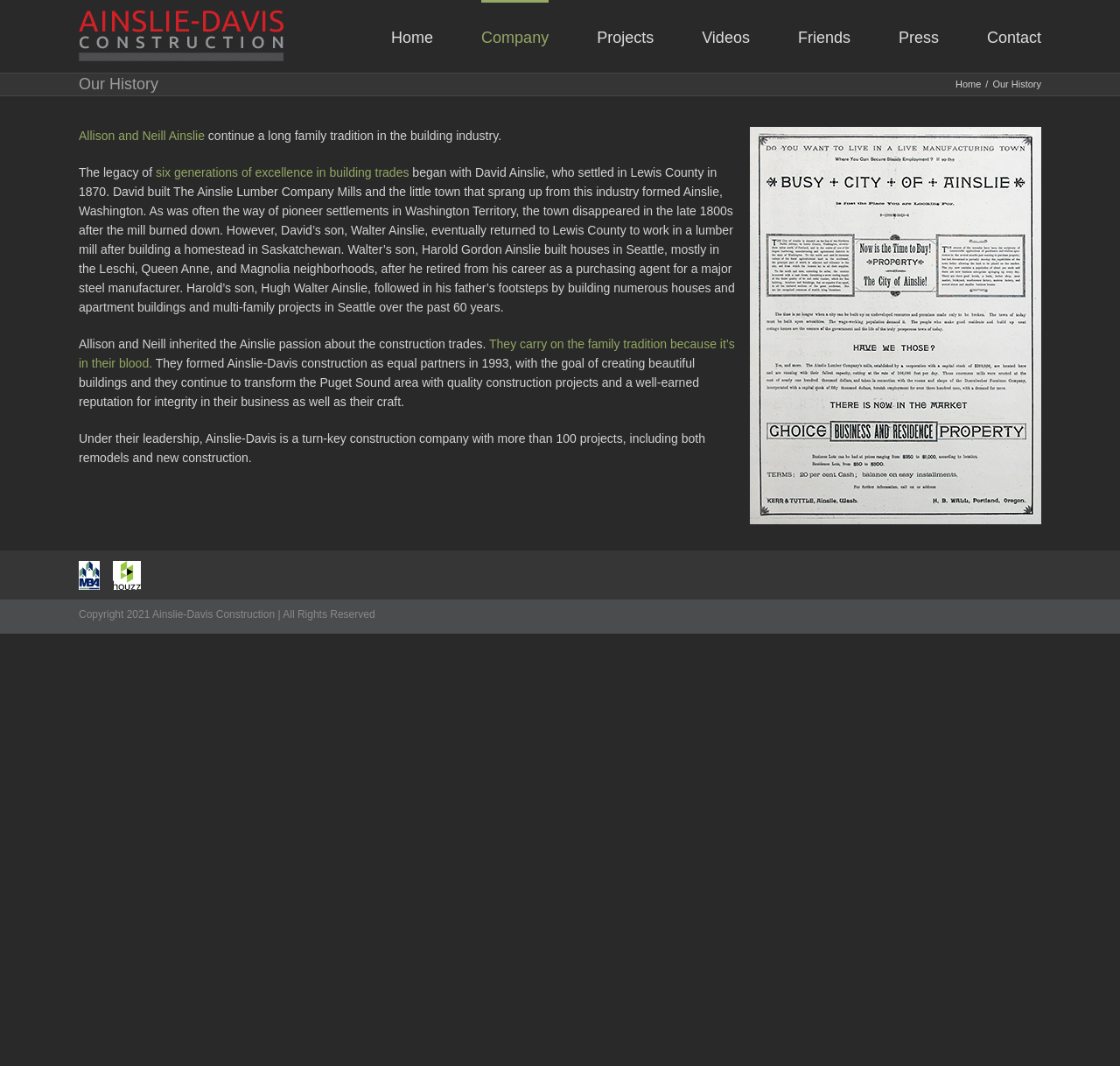Extract the bounding box coordinates for the described element: "alt="Ainslie-Davis Construction Logo"". The coordinates should be represented as four float numbers between 0 and 1: [left, top, right, bottom].

[0.07, 0.01, 0.254, 0.057]